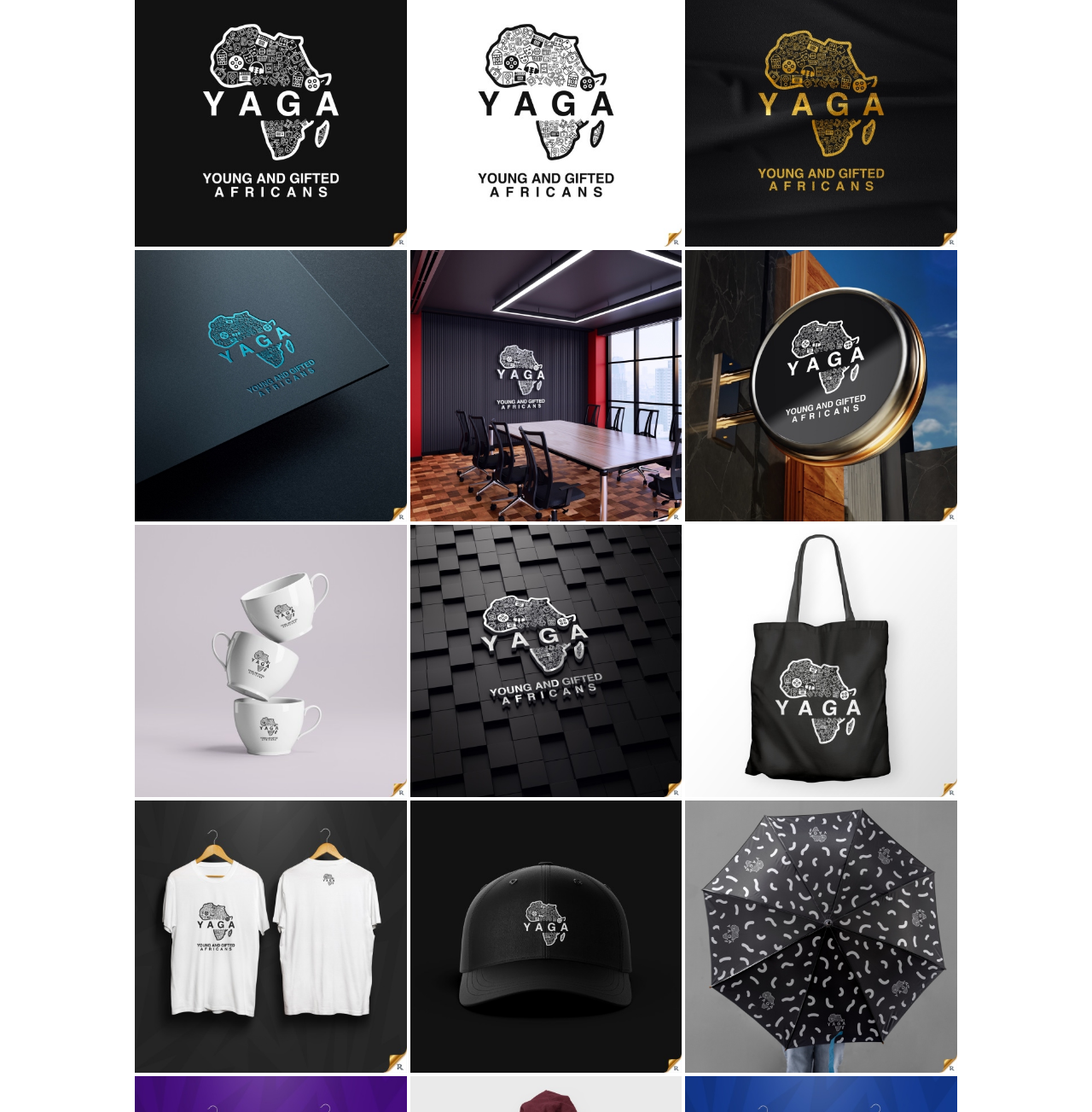Bounding box coordinates are given in the format (top-left x, top-left y, bottom-right x, bottom-right y). All values should be floating point numbers between 0 and 1. Provide the bounding box coordinate for the UI element described as: alt="YAGA-5" title="YAGA-5"

[0.628, 0.225, 0.877, 0.469]